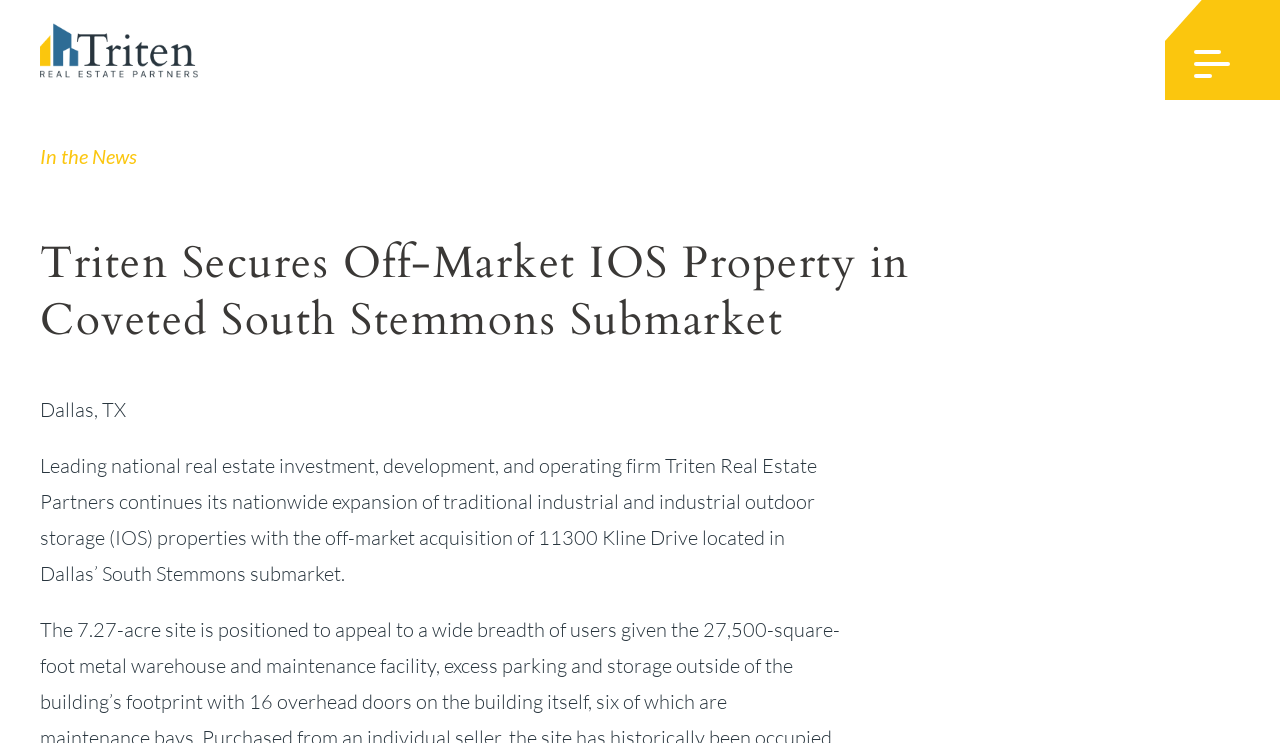Please specify the bounding box coordinates in the format (top-left x, top-left y, bottom-right x, bottom-right y), with all values as floating point numbers between 0 and 1. Identify the bounding box of the UI element described by: Multifamily & Mixed-Use

[0.396, 0.666, 0.812, 0.734]